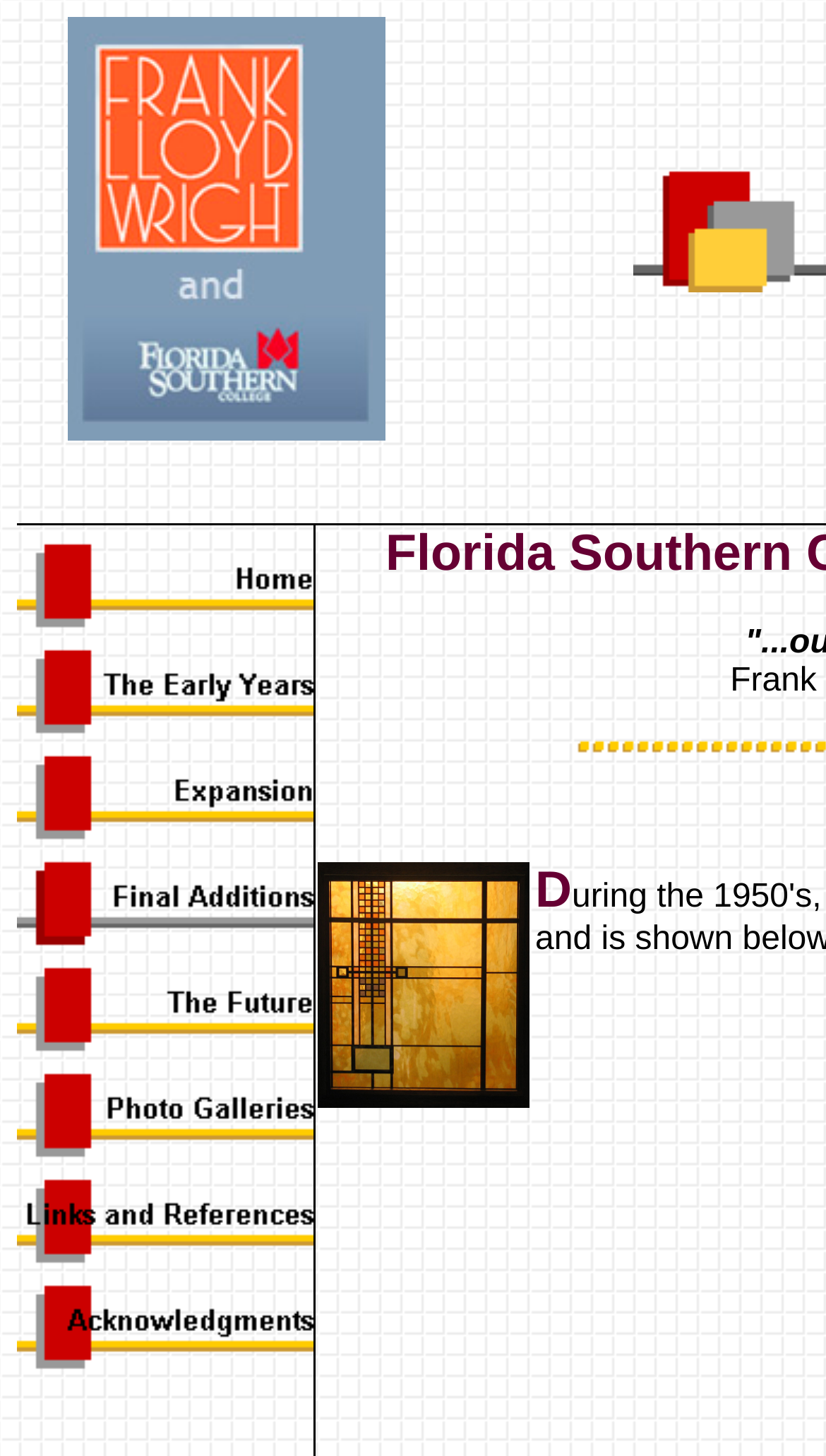How many links are in the navigation menu?
Please utilize the information in the image to give a detailed response to the question.

I counted the number of links in the navigation menu, which are 'Home', 'The Early Years', 'Expansion', 'Final Additions', 'The Future', 'Photo Galleries', 'Links and References', and 'Acknowledgments'.